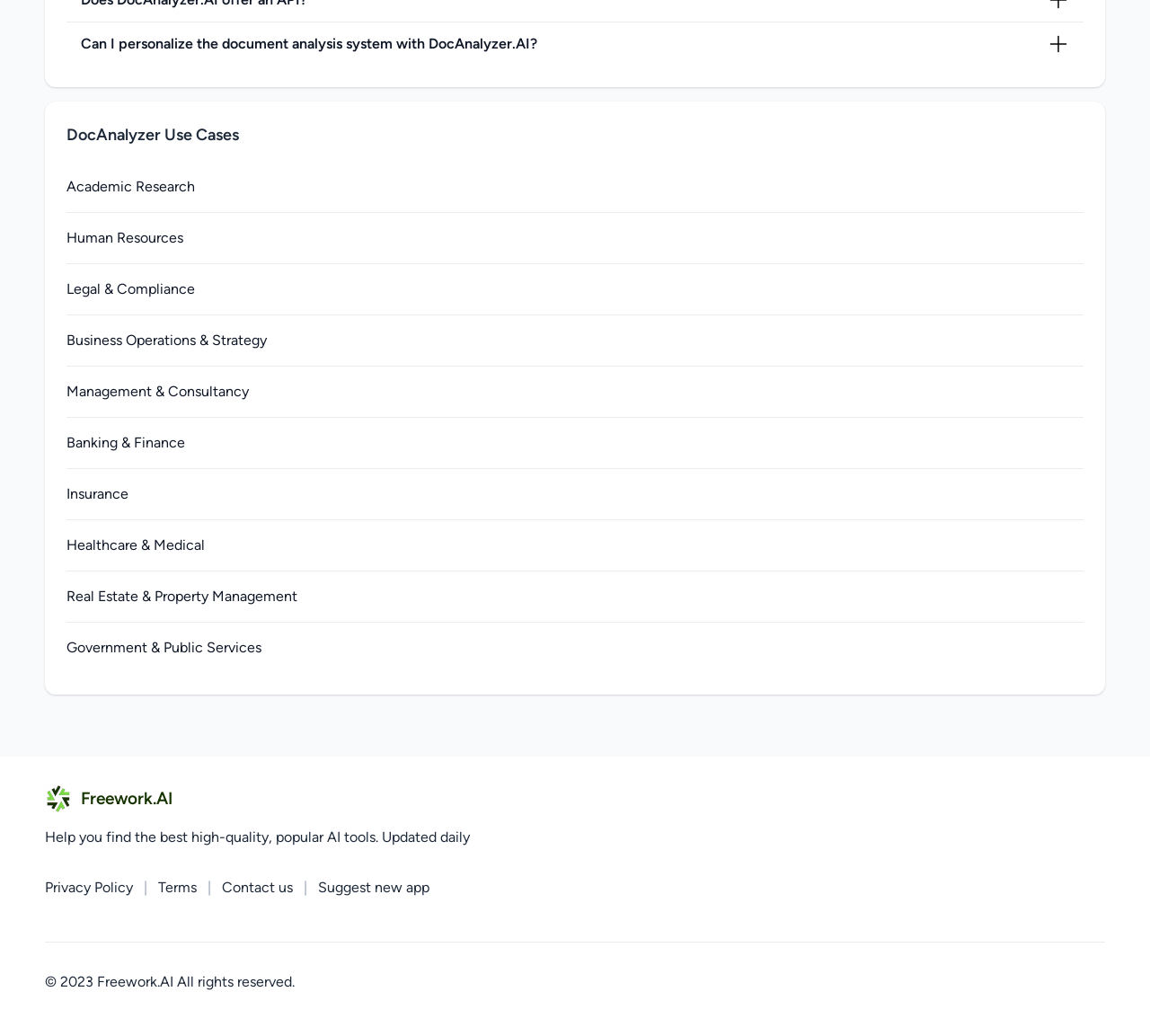What is the purpose of Freework.AI?
Can you offer a detailed and complete answer to this question?

The webpage states 'Help you find the best high-quality, popular AI tools. Updated daily' which indicates the purpose of Freework.AI.